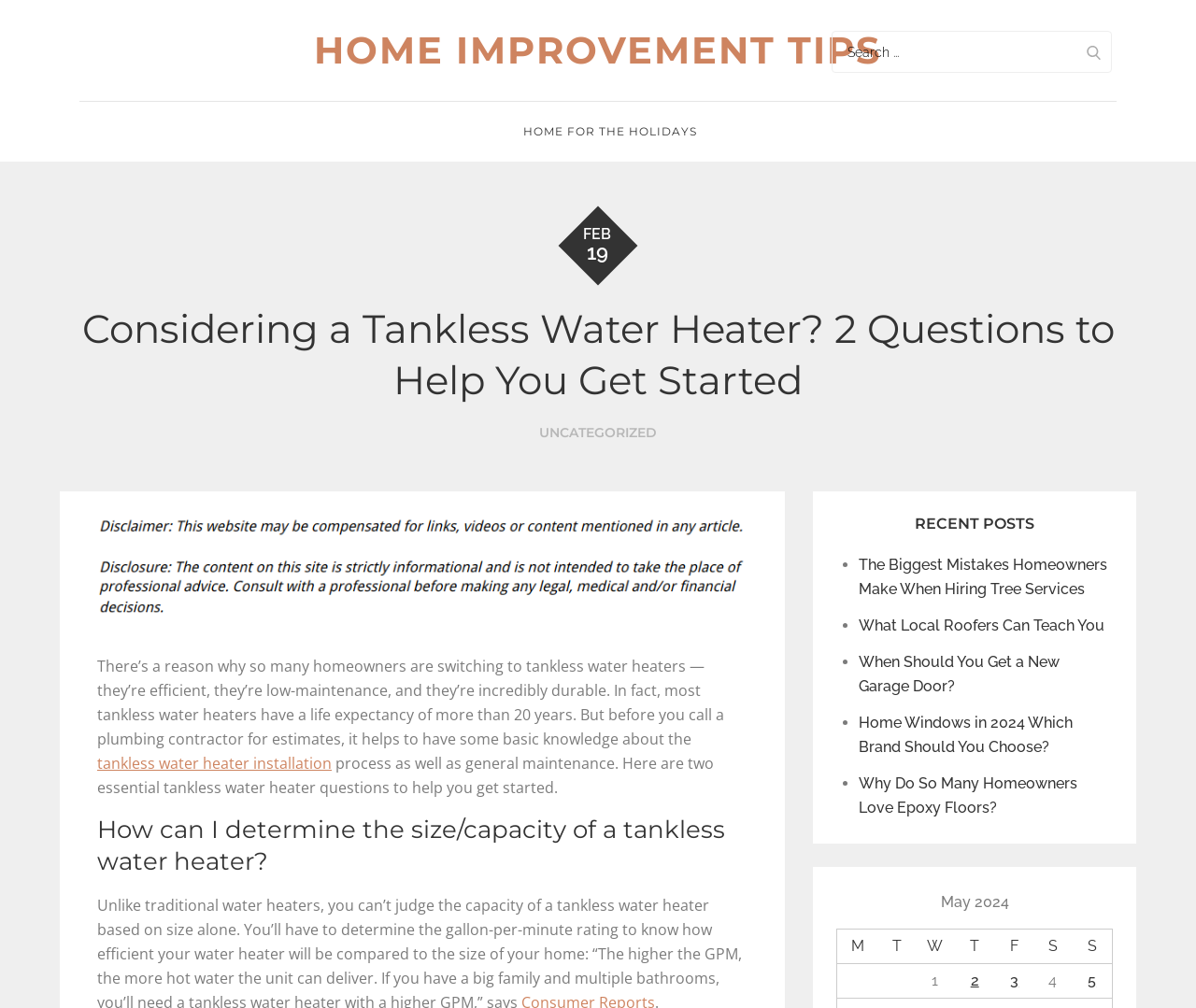Locate the bounding box coordinates of the area where you should click to accomplish the instruction: "Filter posts by date".

[0.7, 0.922, 0.93, 0.956]